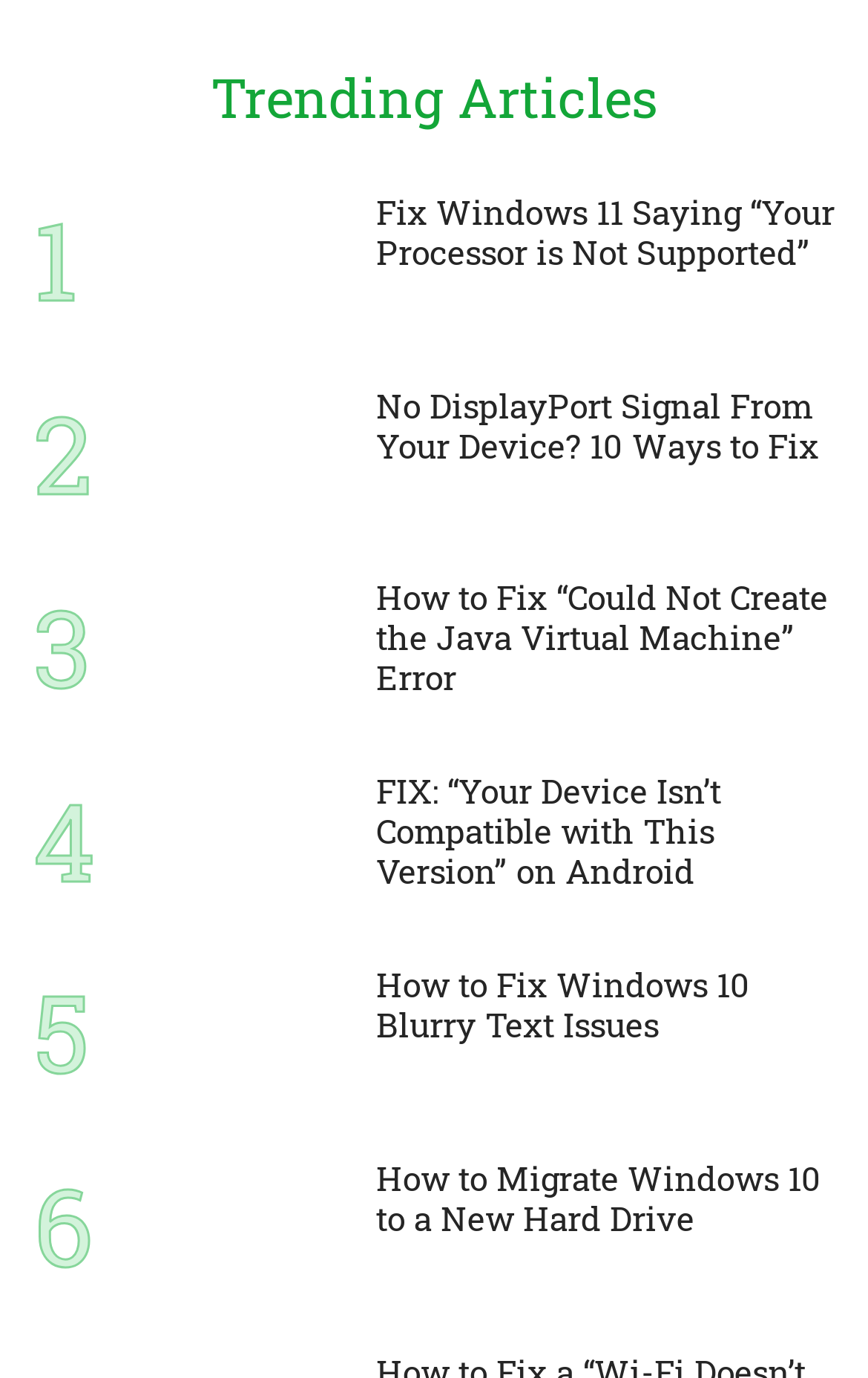Identify the bounding box coordinates for the element that needs to be clicked to fulfill this instruction: "Learn how to fix DisplayPort signal issues". Provide the coordinates in the format of four float numbers between 0 and 1: [left, top, right, bottom].

[0.141, 0.279, 0.408, 0.38]